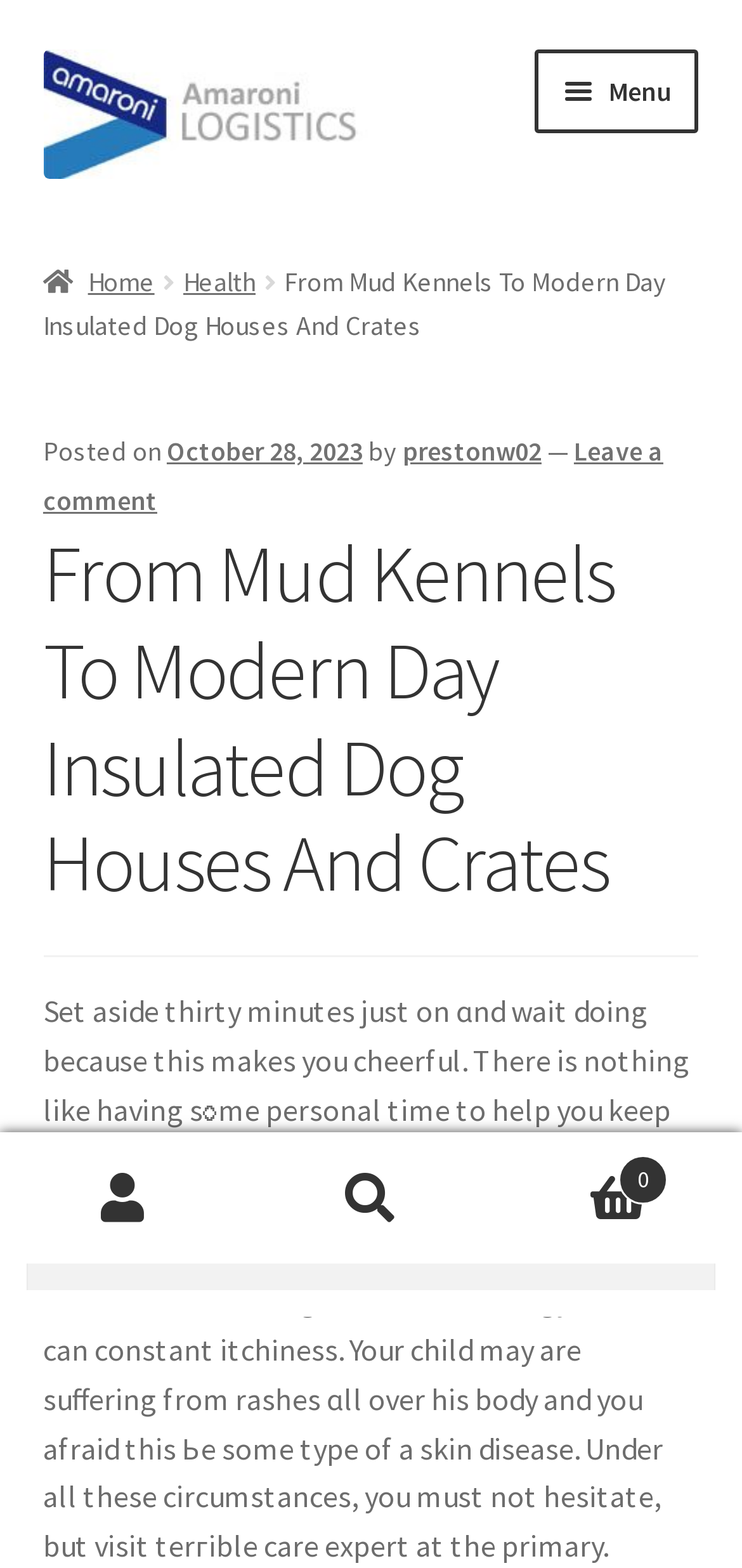Identify the title of the webpage and provide its text content.

From Mud Kennels To Modern Day Insulated Dog Houses And Crates